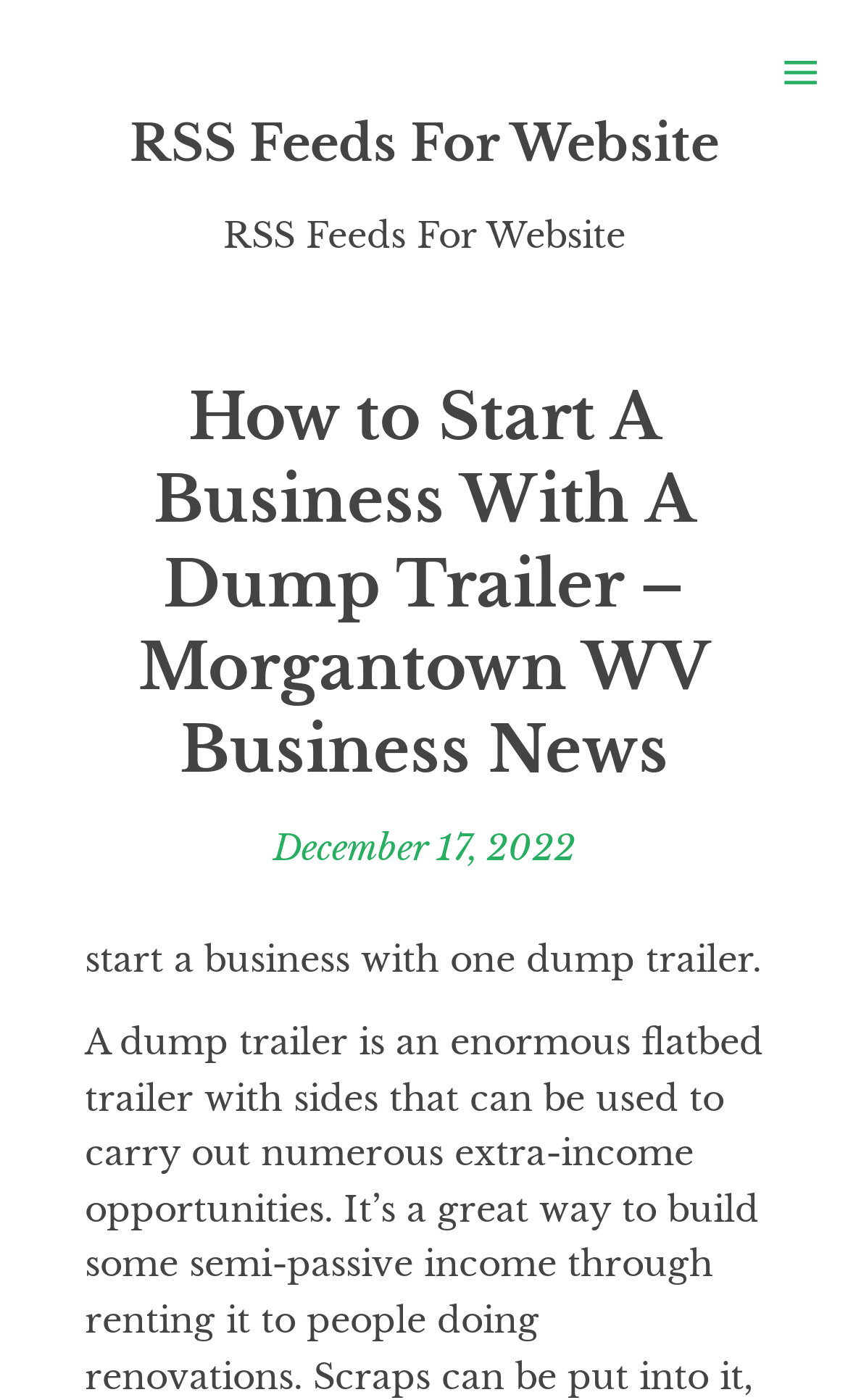From the webpage screenshot, predict the bounding box of the UI element that matches this description: "RSS Feeds For Website".

[0.153, 0.079, 0.847, 0.126]